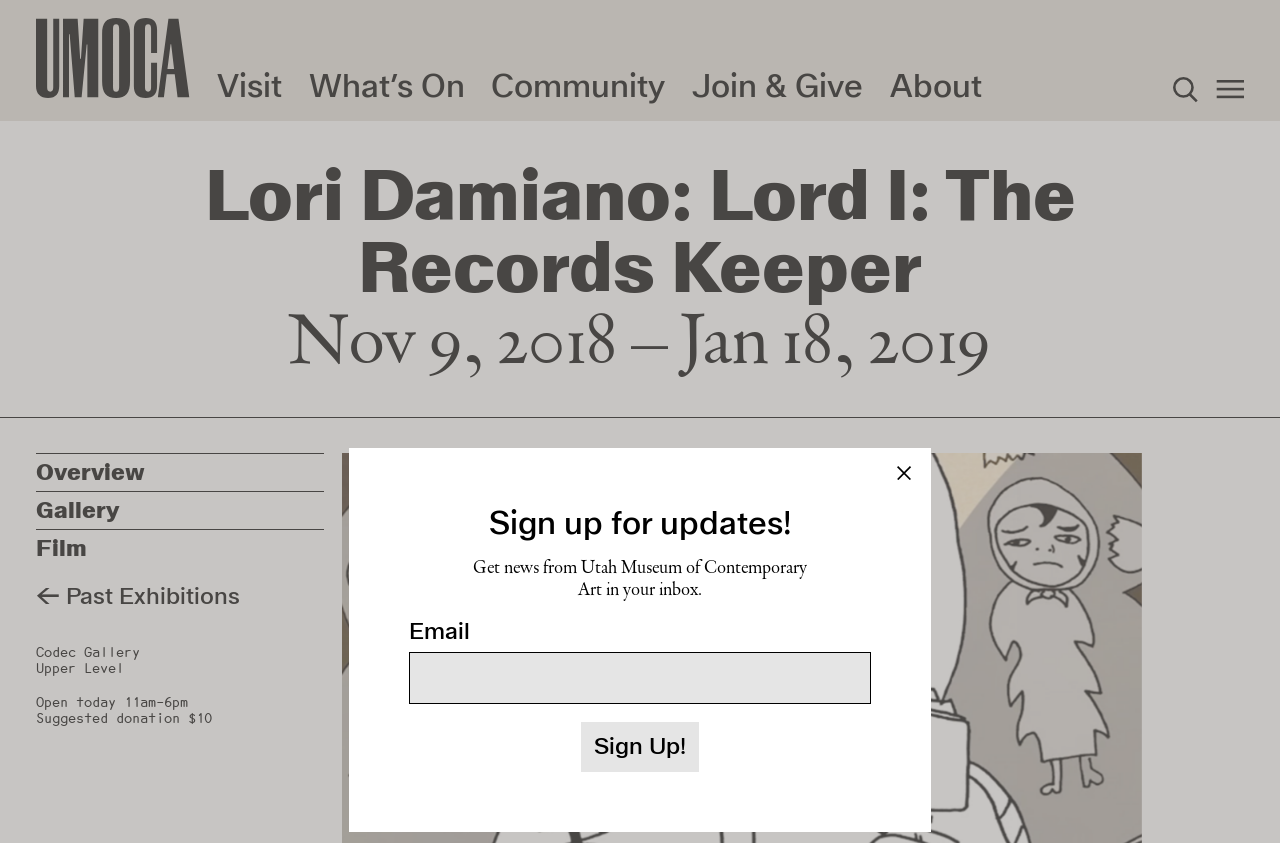Please find and generate the text of the main header of the webpage.

Lori Damiano: Lord I: The Records Keeper